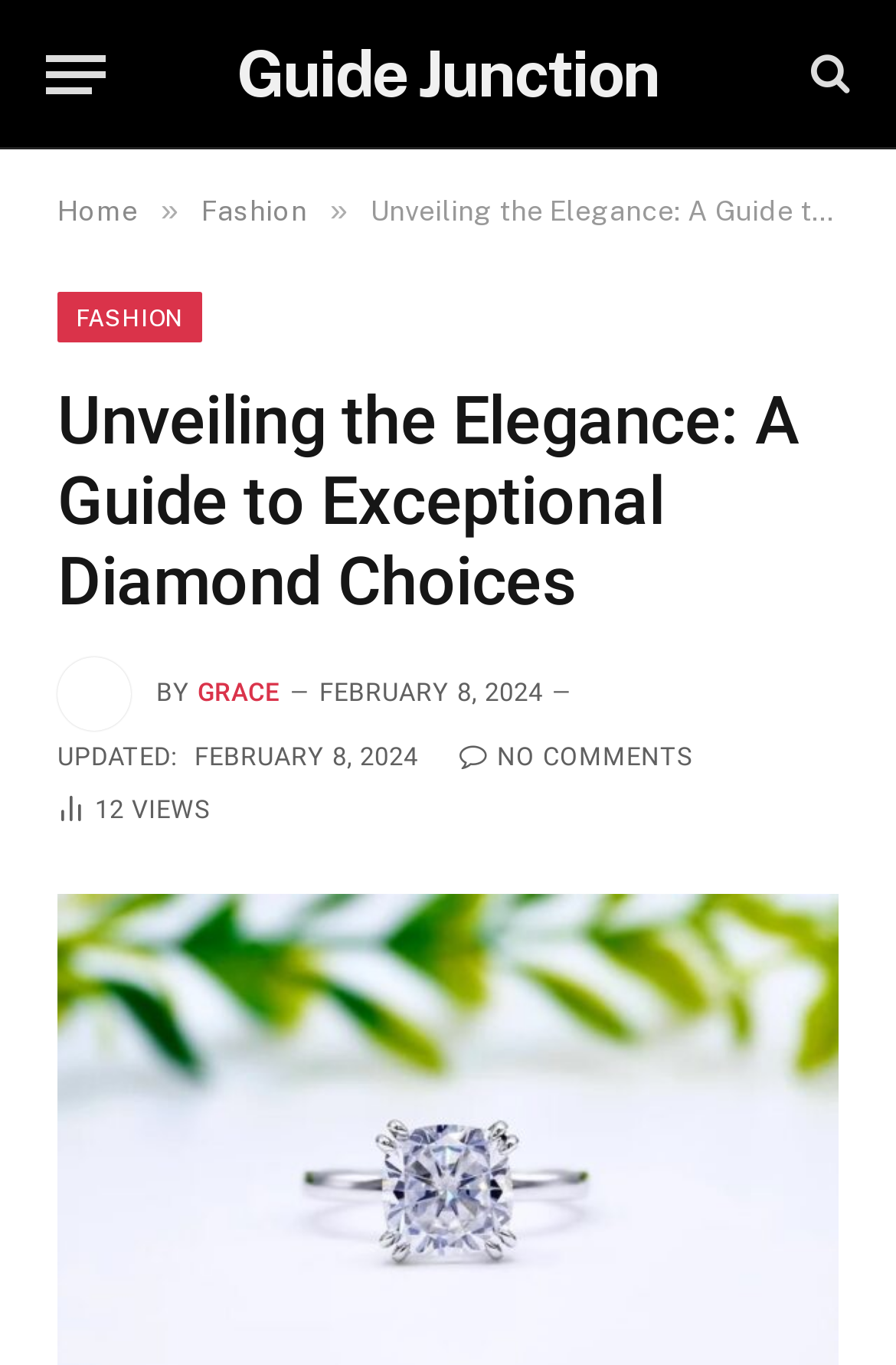Show me the bounding box coordinates of the clickable region to achieve the task as per the instruction: "Read the article by GRACE".

[0.221, 0.496, 0.312, 0.518]